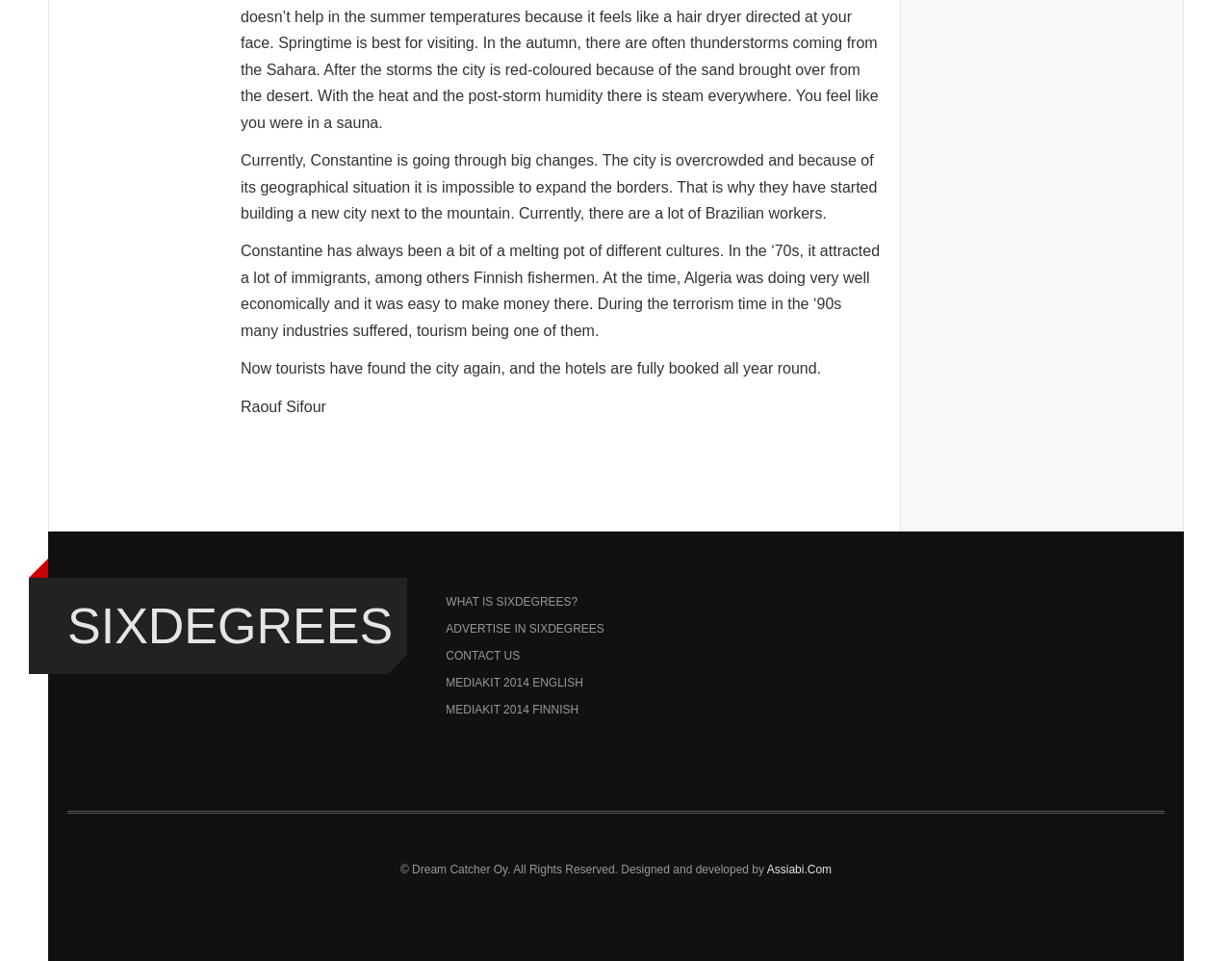Give a one-word or one-phrase response to the question:
Who is mentioned as a person in the text?

Raouf Sifour